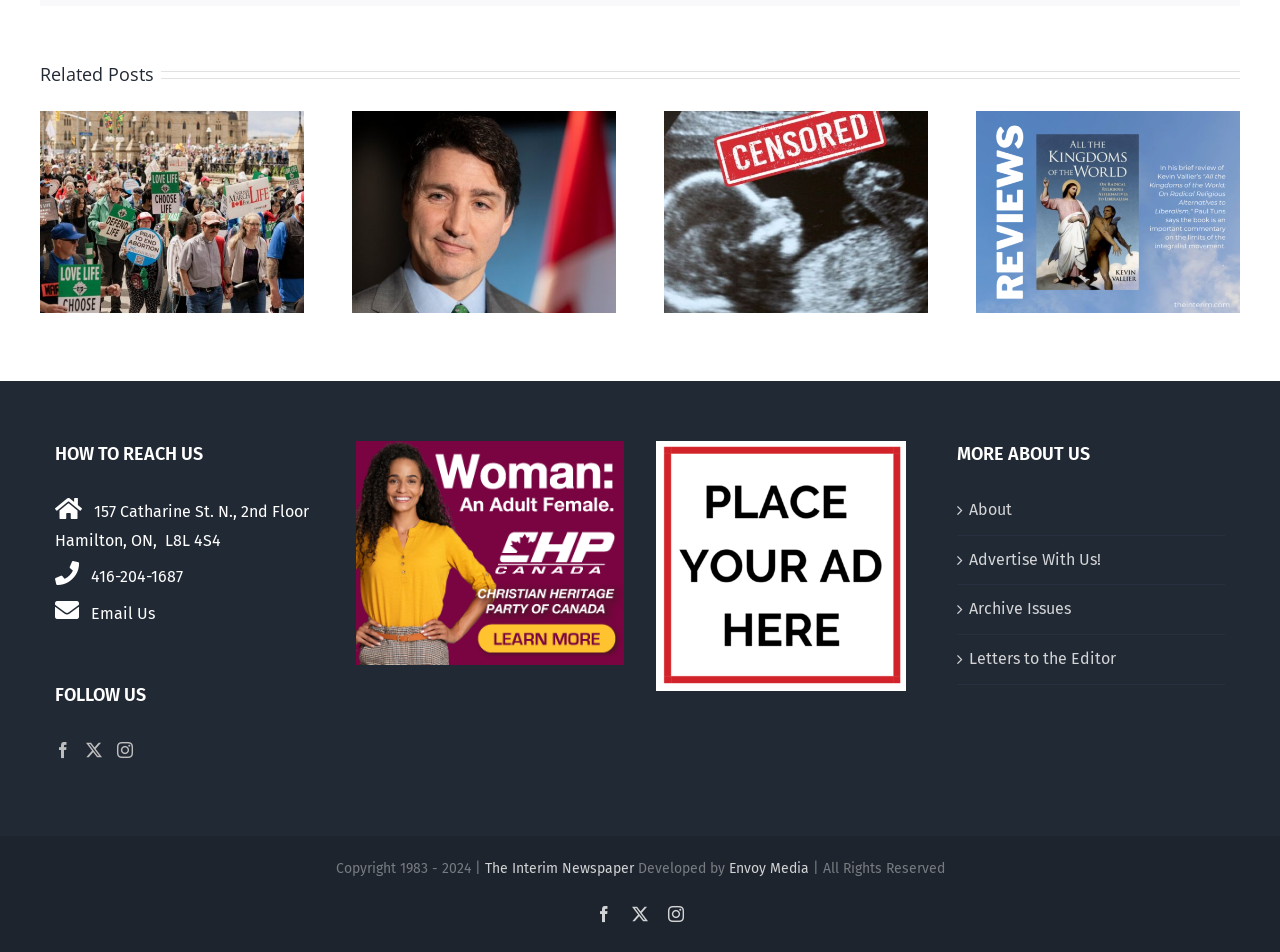Indicate the bounding box coordinates of the clickable region to achieve the following instruction: "access online self service."

None